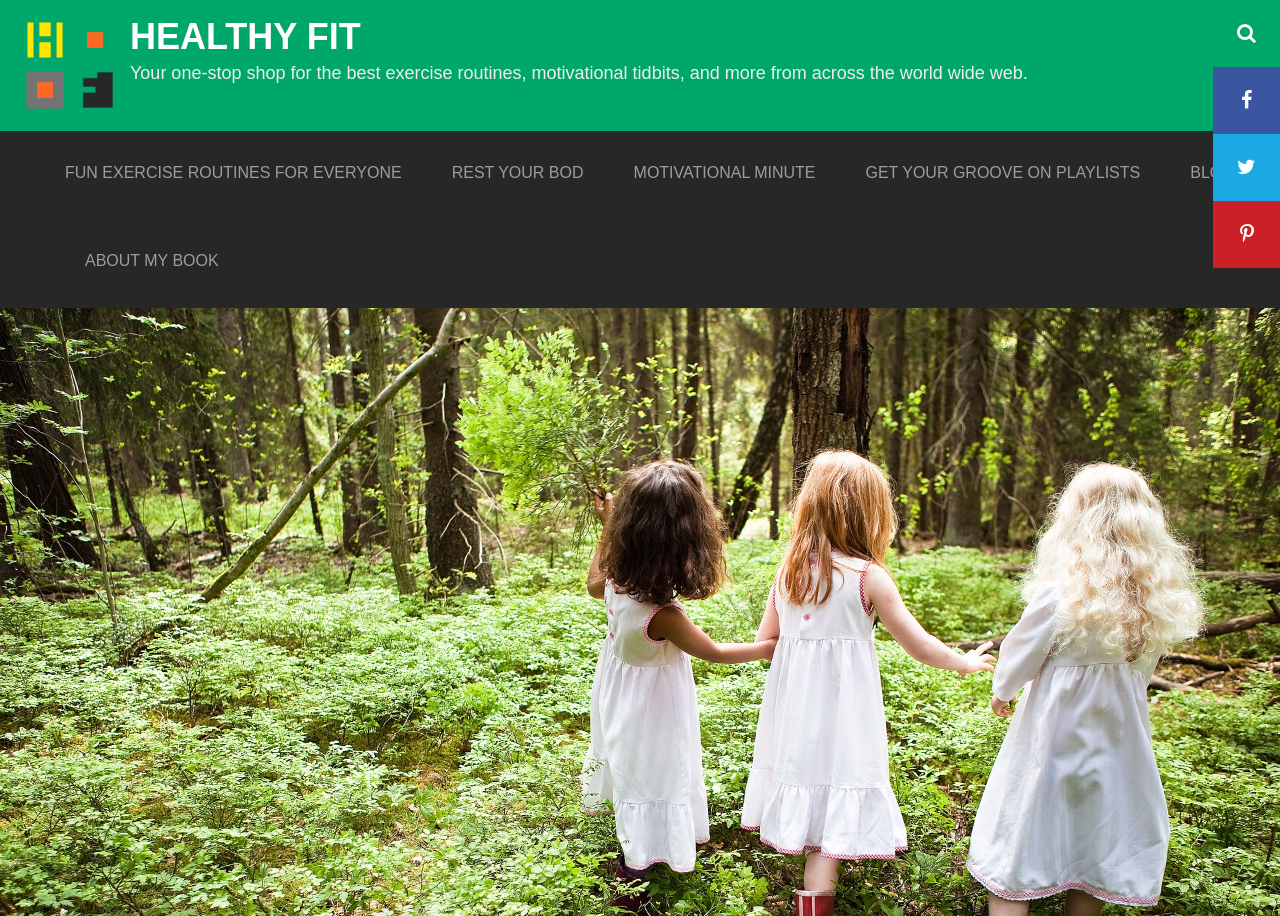Please find and report the primary heading text from the webpage.

How to Plan an Integrative Wellness Plan for Your Kids